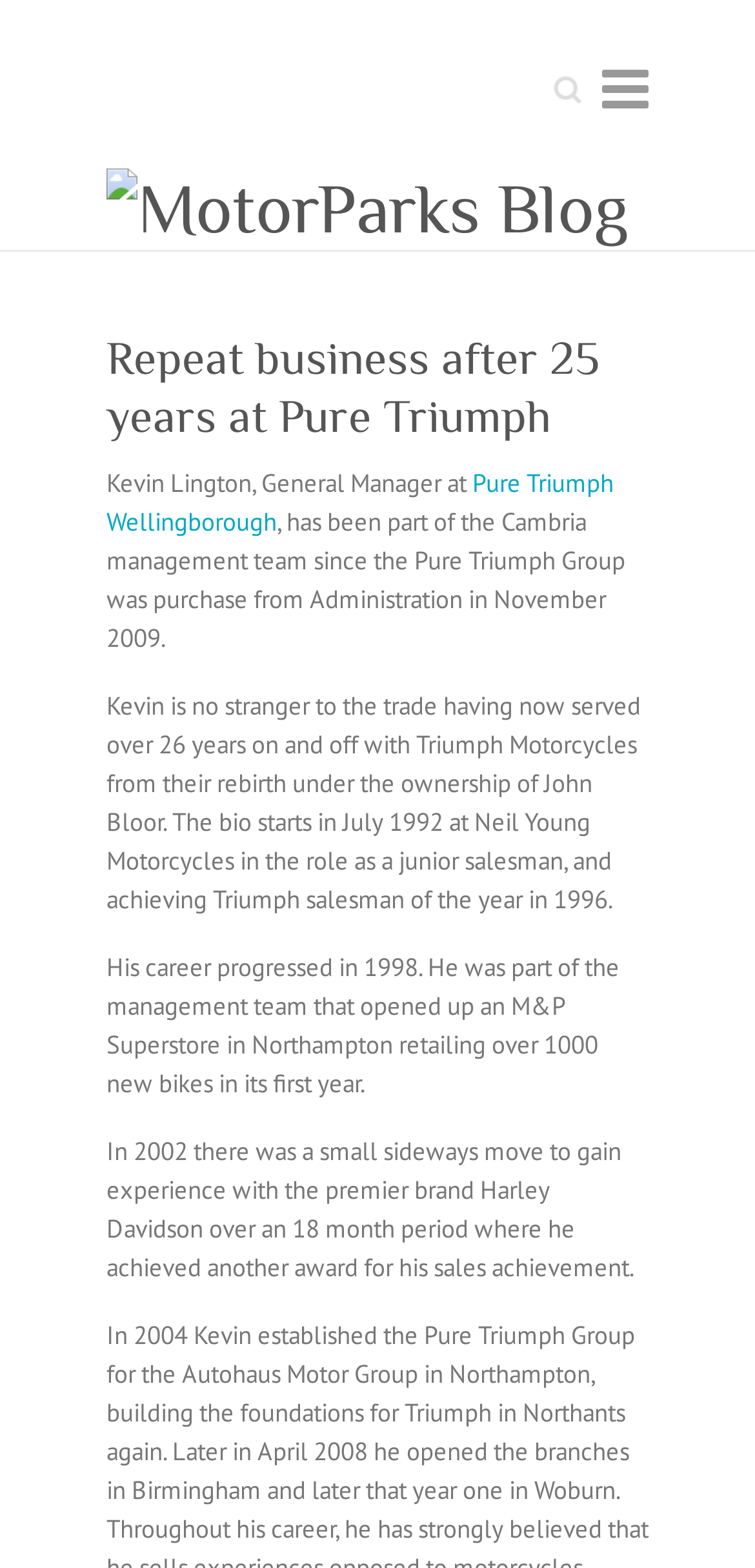What brand did Kevin work with from 2002 to 2003?
Provide a one-word or short-phrase answer based on the image.

Harley Davidson